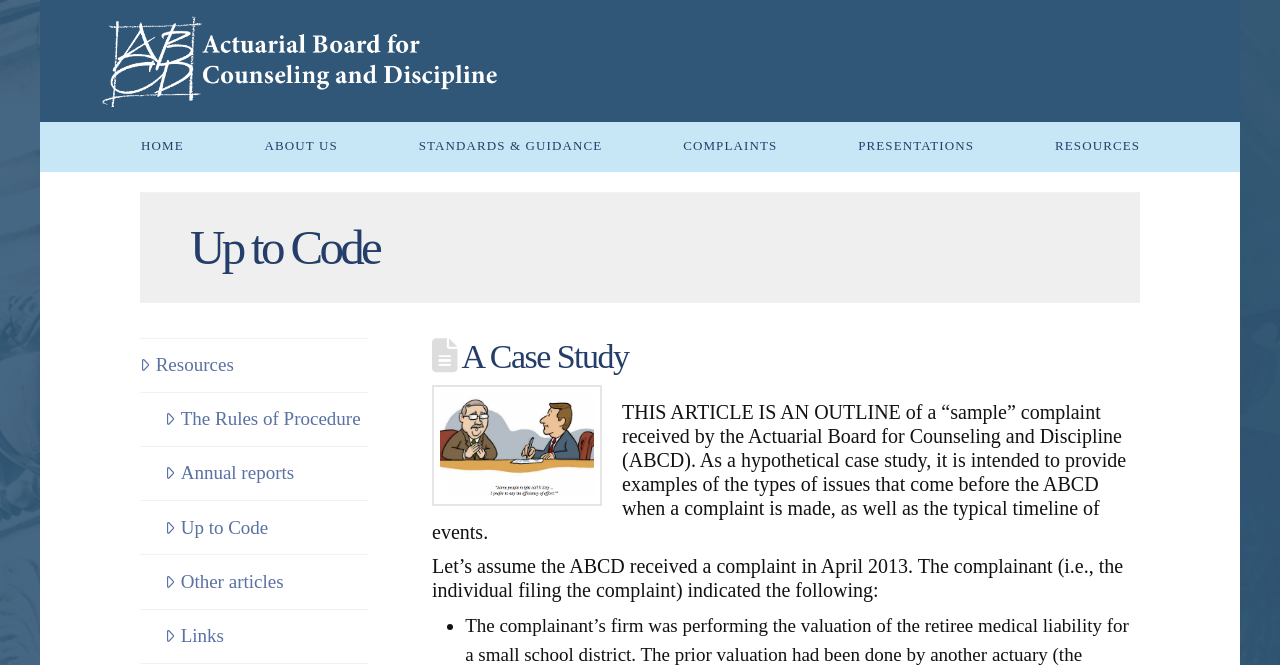Please mark the clickable region by giving the bounding box coordinates needed to complete this instruction: "access resources".

[0.109, 0.528, 0.183, 0.571]